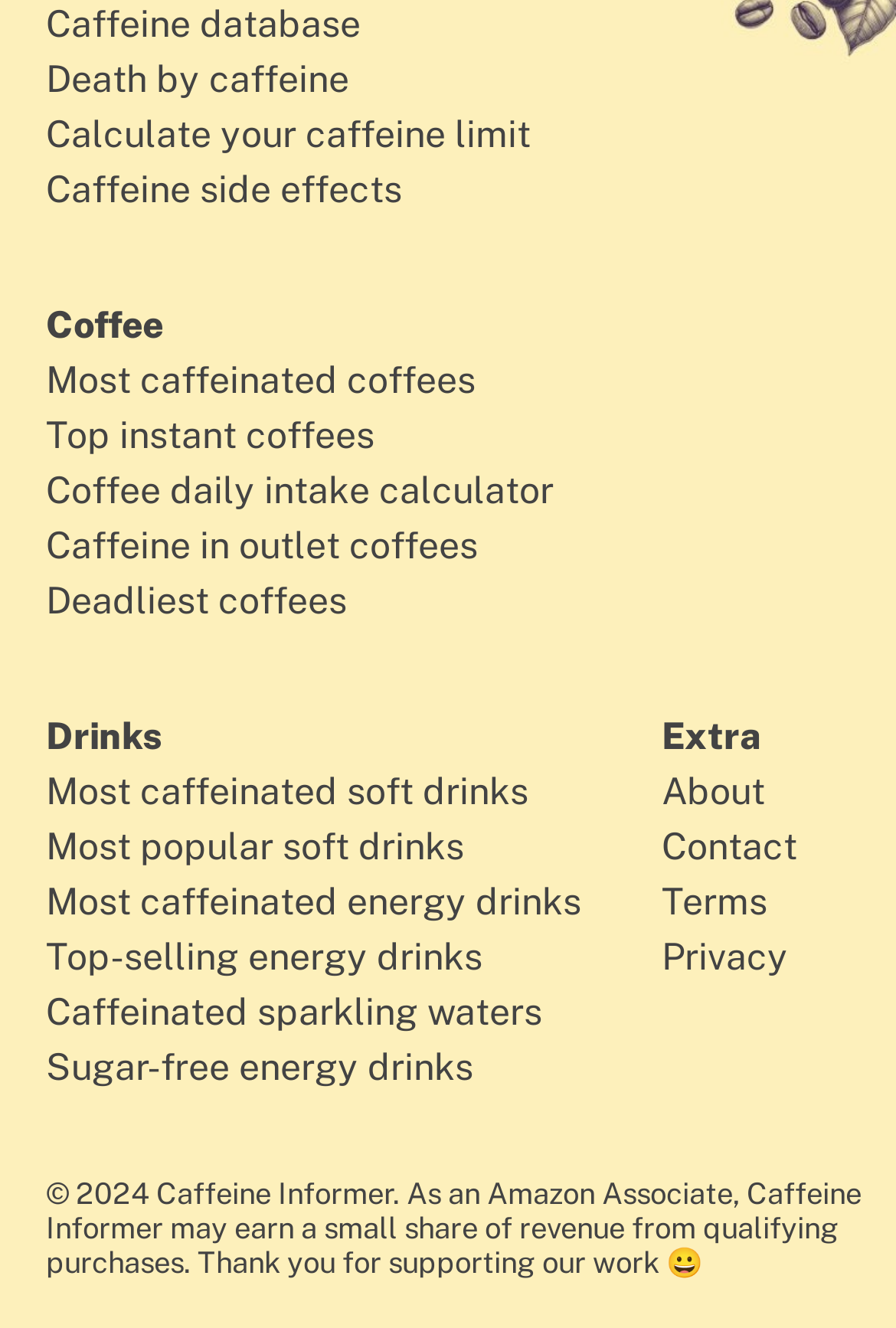Find the bounding box coordinates for the HTML element described in this sentence: "Deadliest coffees". Provide the coordinates as four float numbers between 0 and 1, in the format [left, top, right, bottom].

[0.051, 0.435, 0.387, 0.468]